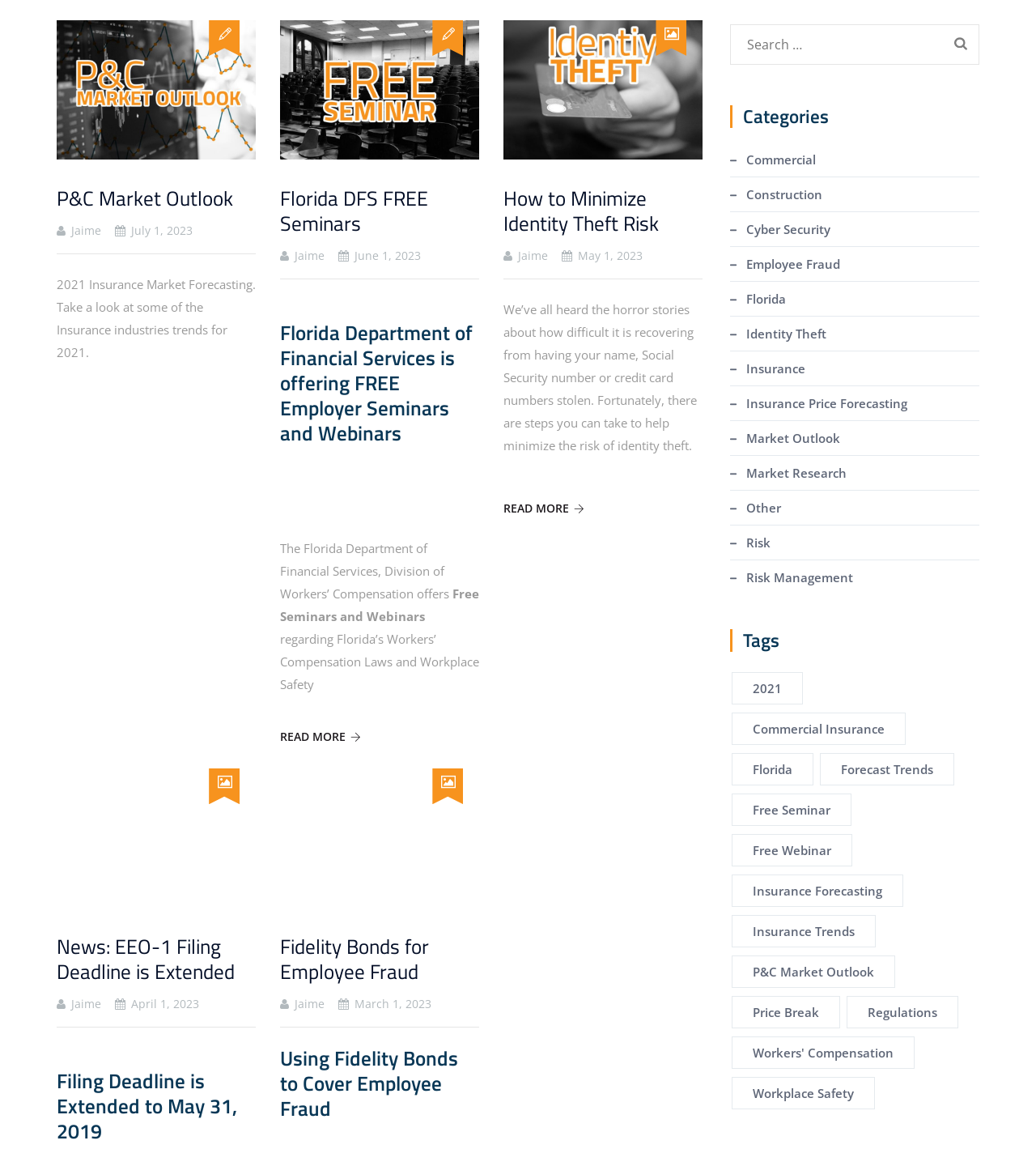Given the element description: "Fidelity Bonds for Employee Fraud", predict the bounding box coordinates of the UI element it refers to, using four float numbers between 0 and 1, i.e., [left, top, right, bottom].

[0.27, 0.811, 0.414, 0.859]